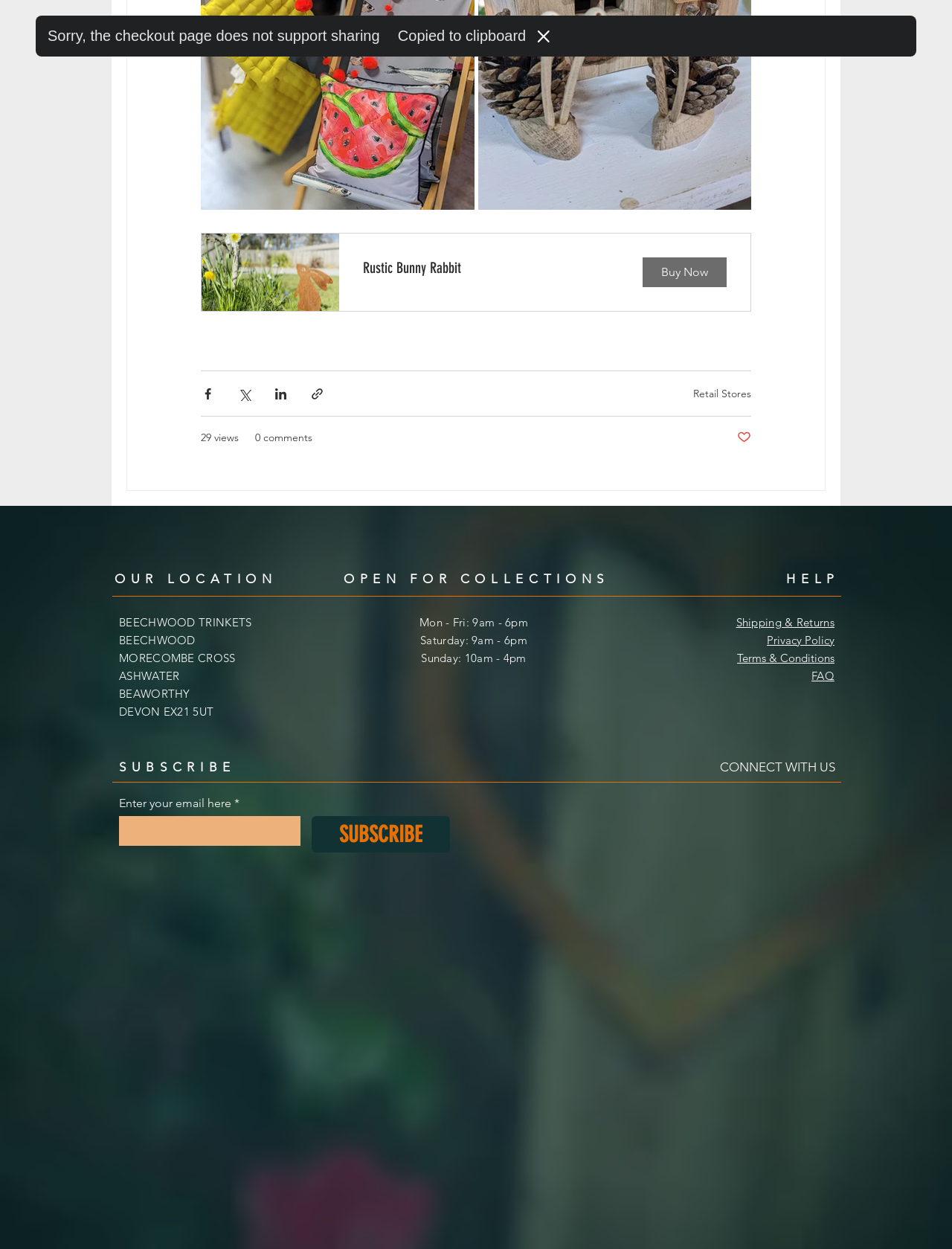Locate the bounding box coordinates of the element I should click to achieve the following instruction: "View Shipping & Returns".

[0.773, 0.493, 0.877, 0.504]